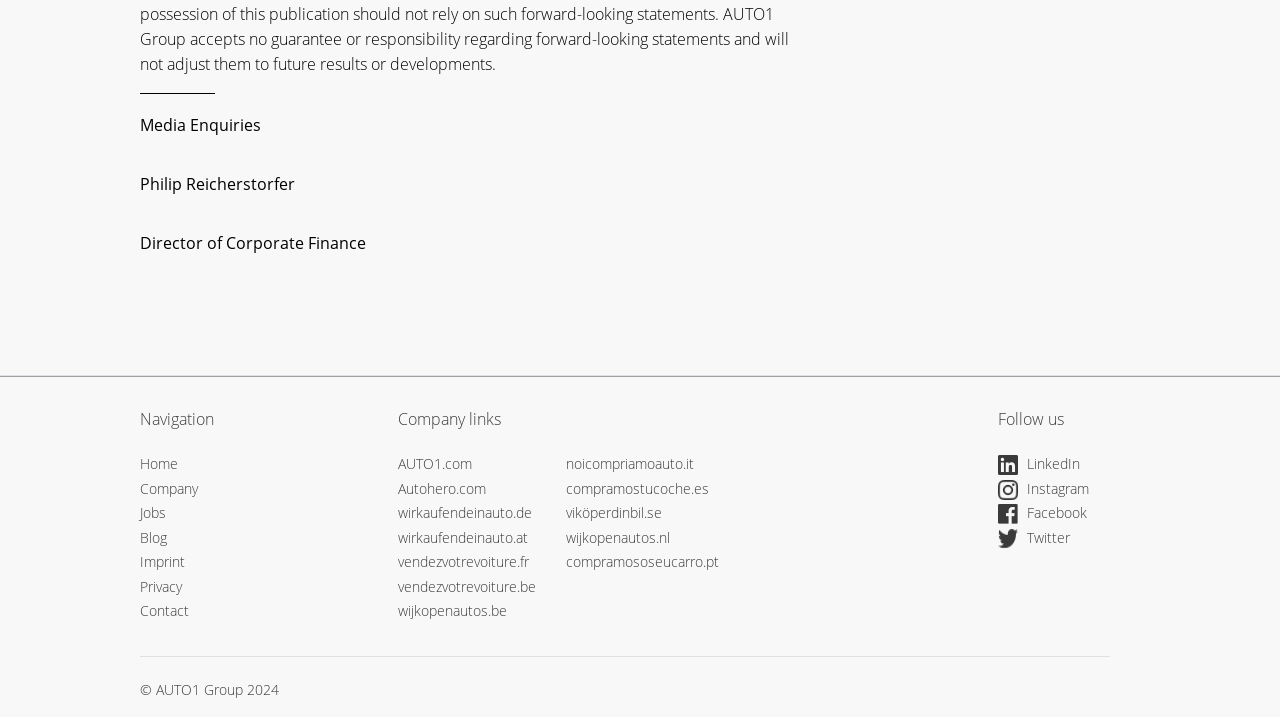Use a single word or phrase to answer the question: What is the name of the director of corporate finance?

Philip Reicherstorfer